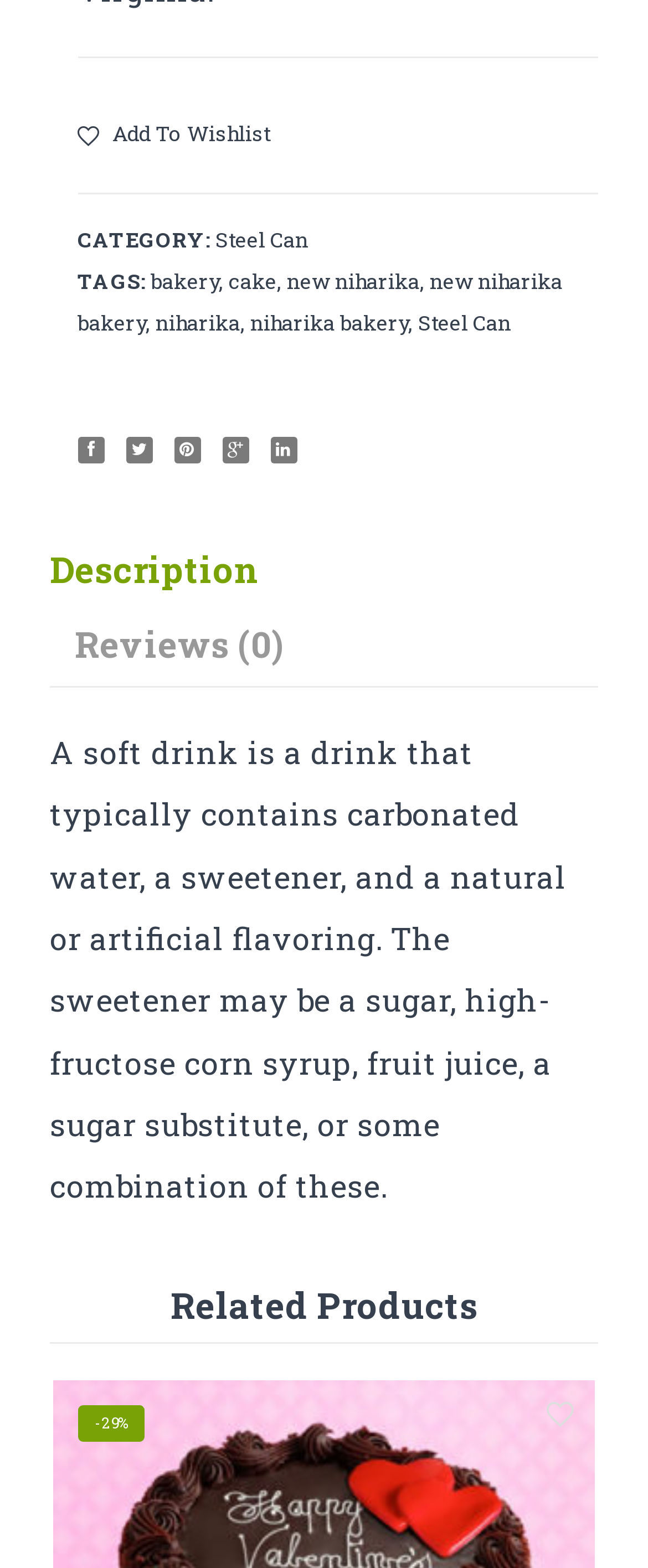Carefully examine the image and provide an in-depth answer to the question: How many tags are associated with the product?

The webpage lists several tags associated with the product, including 'bakery', 'cake', 'new niharika', 'niharika', and 'niharika bakery'. There might be more tags not displayed in the current view.